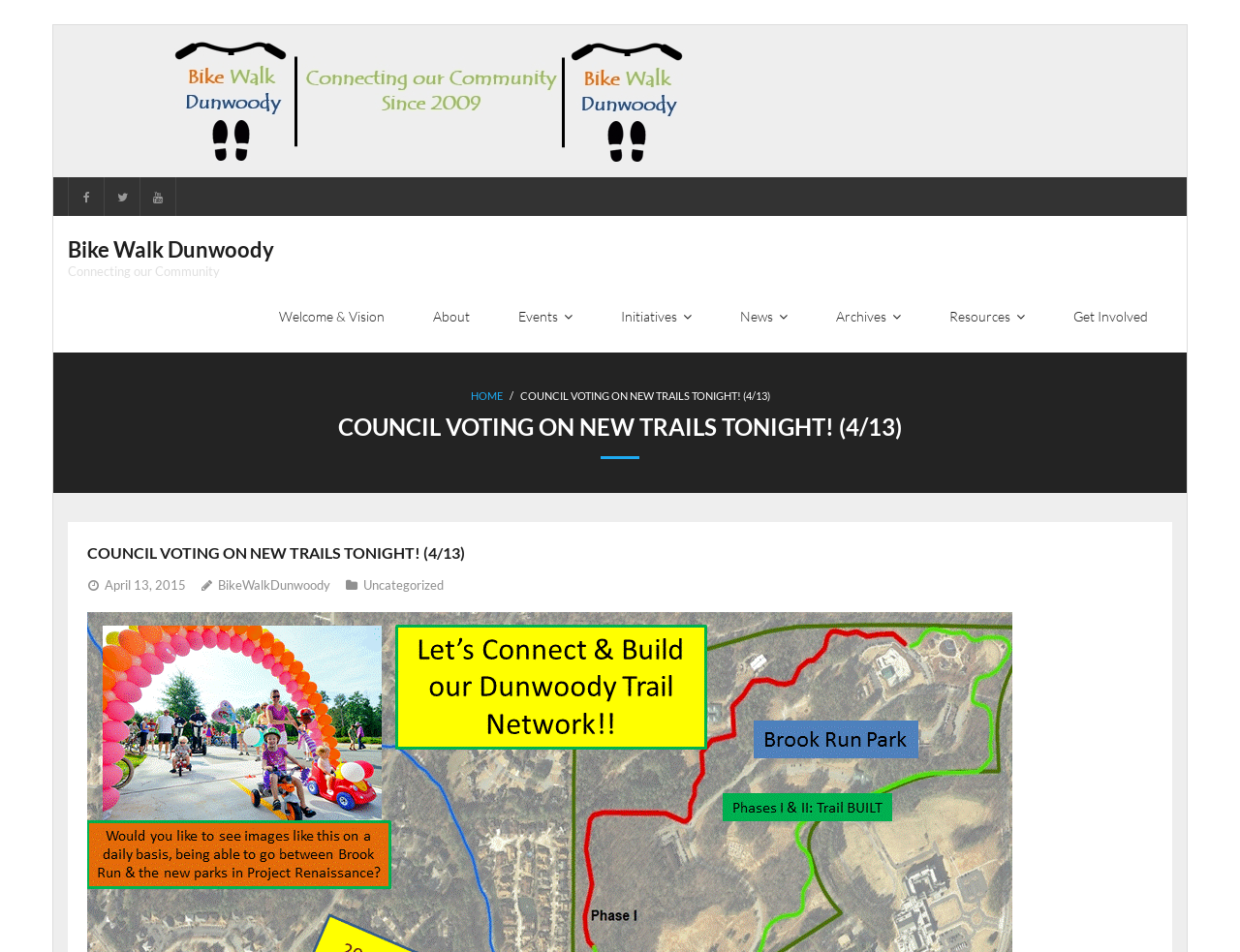Please determine the bounding box coordinates of the element to click on in order to accomplish the following task: "Read the 'COUNCIL VOTING ON NEW TRAILS TONIGHT! (4/13)' article". Ensure the coordinates are four float numbers ranging from 0 to 1, i.e., [left, top, right, bottom].

[0.055, 0.431, 0.945, 0.483]